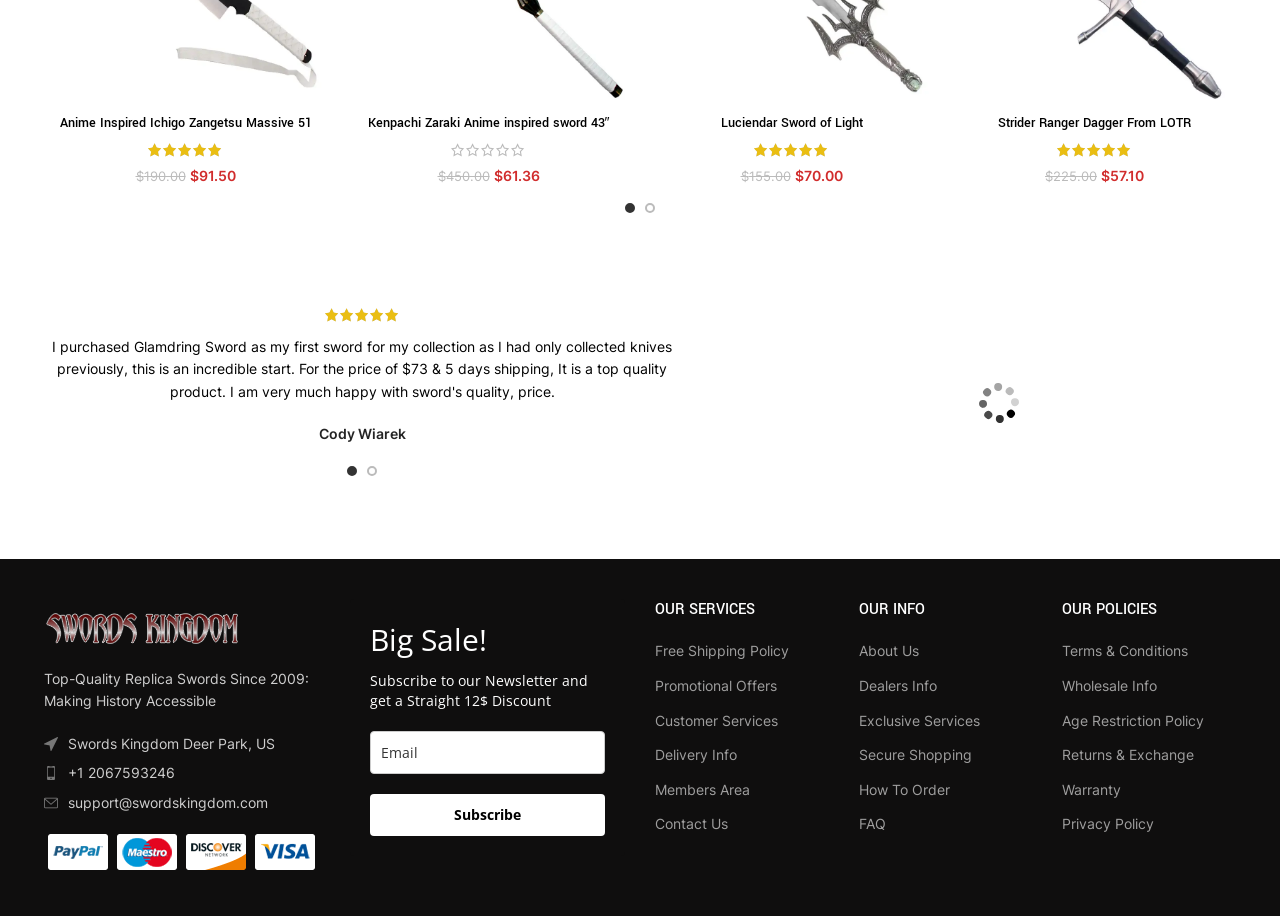Please specify the bounding box coordinates of the clickable region to carry out the following instruction: "View 'About Us' page". The coordinates should be four float numbers between 0 and 1, in the format [left, top, right, bottom].

[0.671, 0.7, 0.719, 0.722]